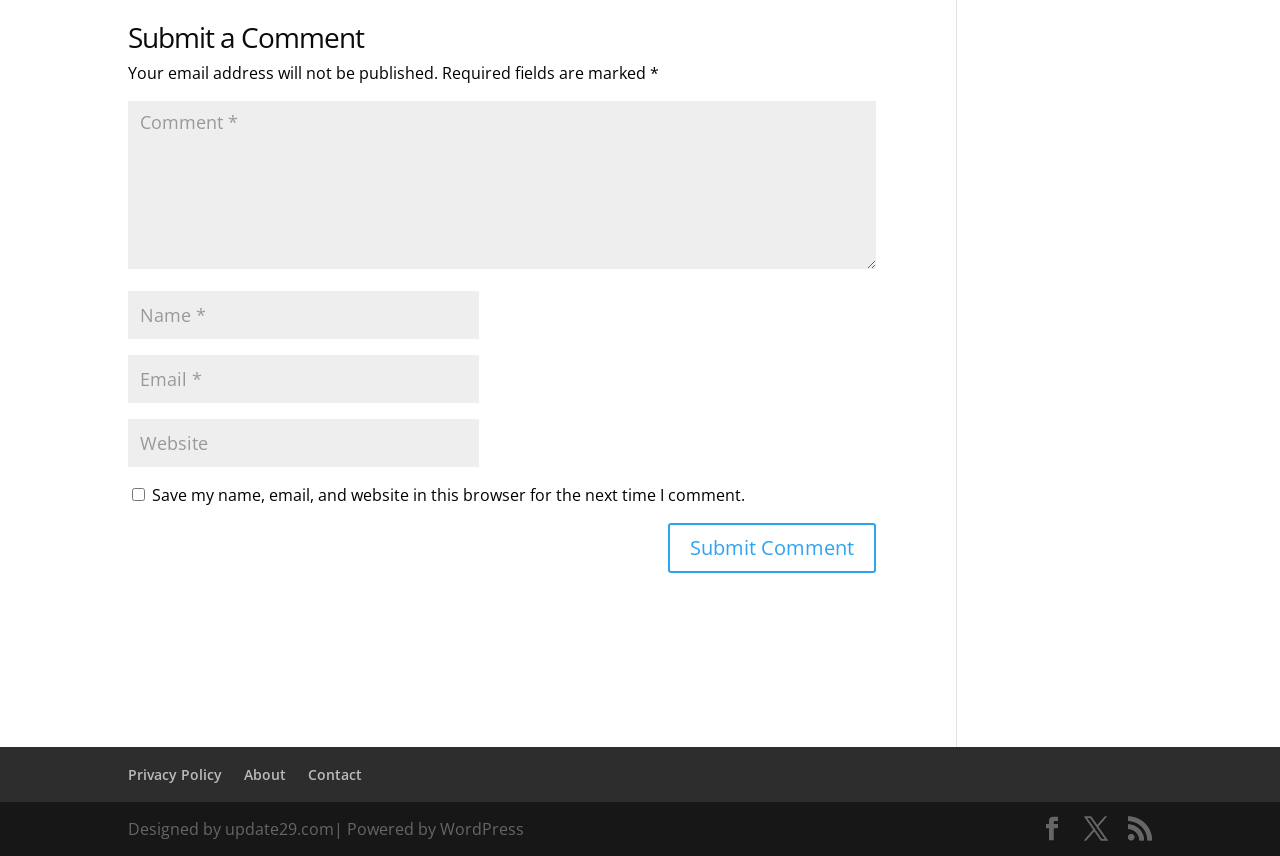What is the required information to submit a comment?
Look at the screenshot and respond with one word or a short phrase.

Name and email